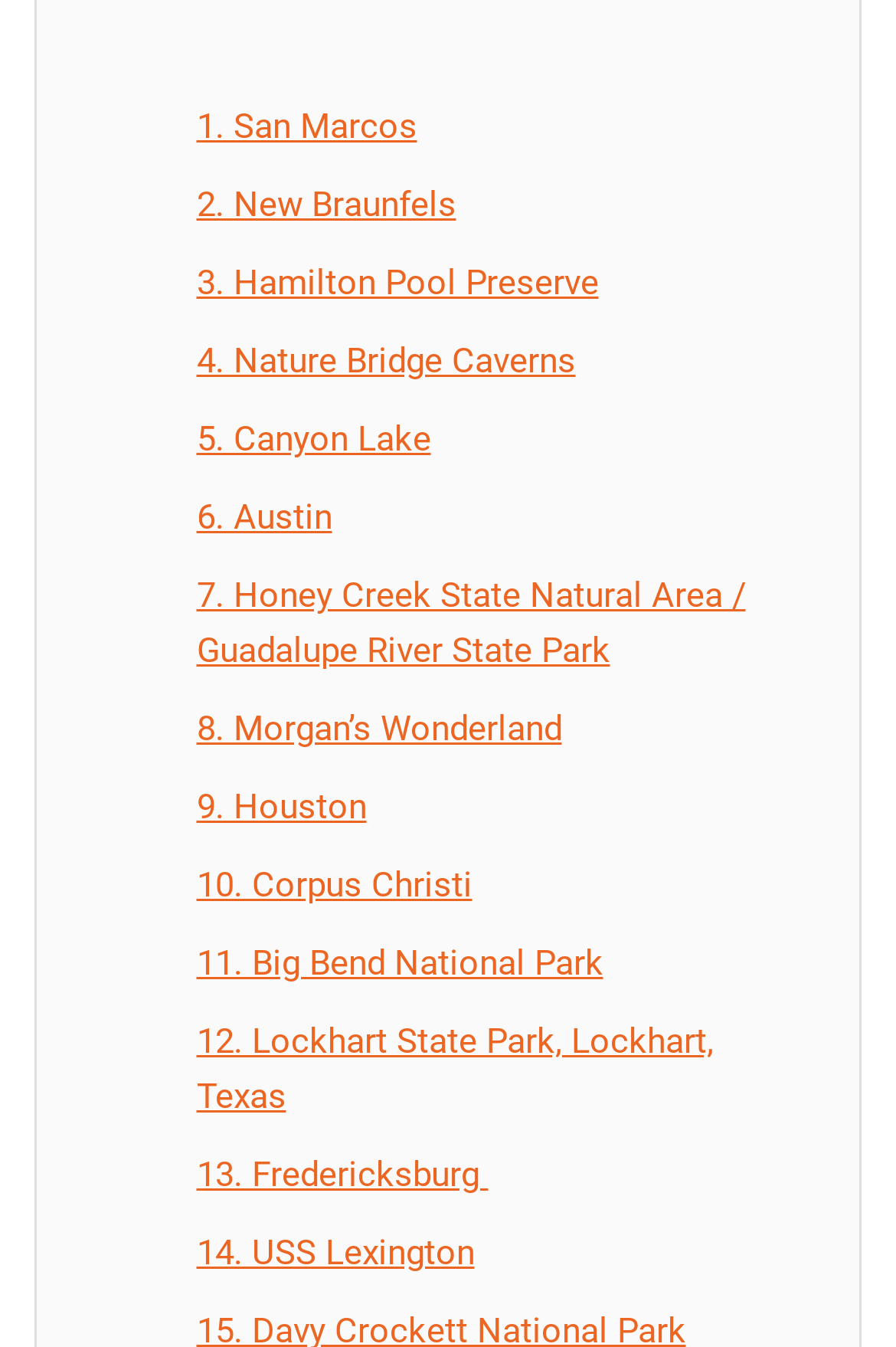Answer the following query with a single word or phrase:
How many locations are listed above Canyon Lake?

4